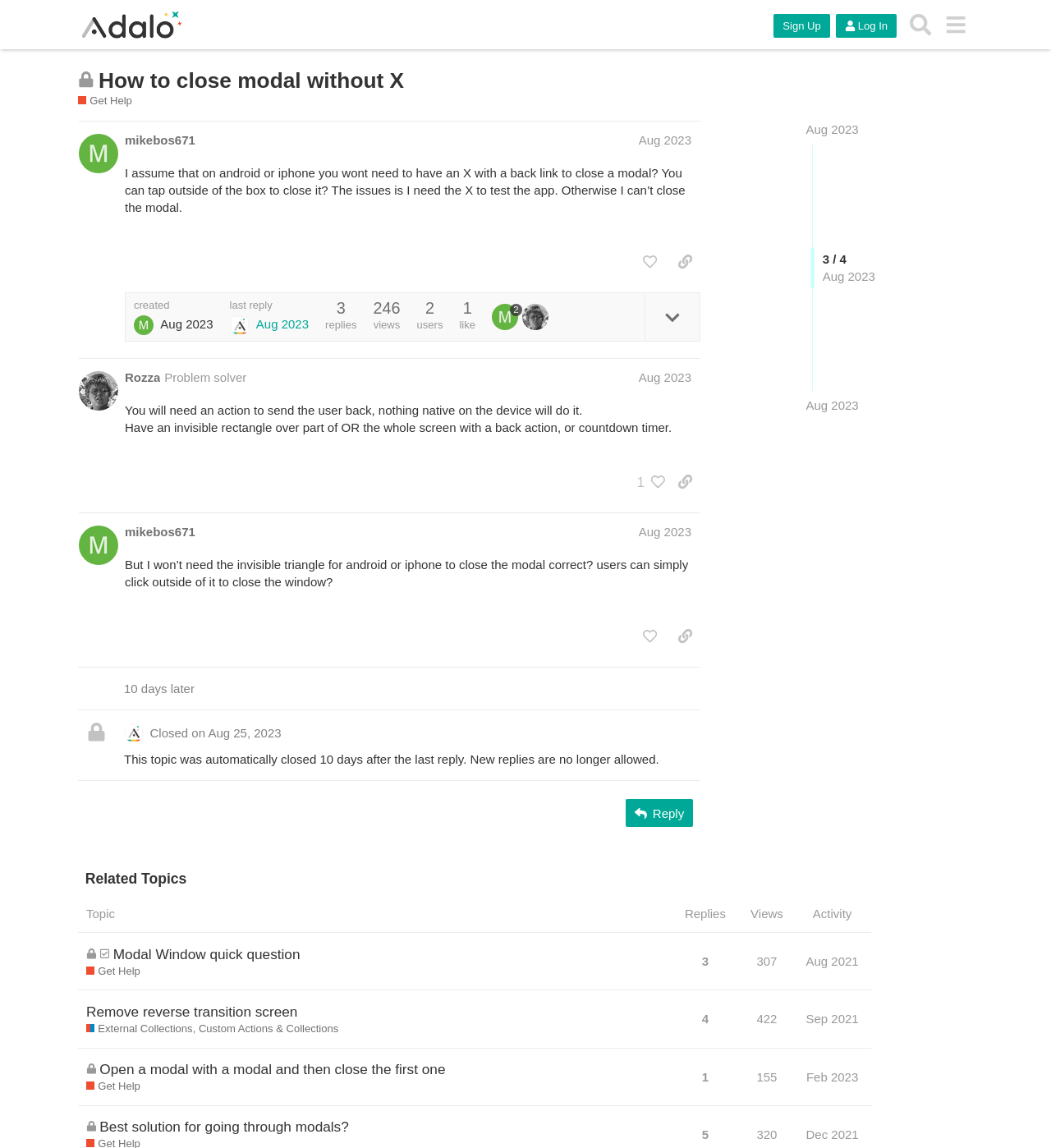What is the button below the topic list?
Look at the image and answer with only one word or phrase.

Reply